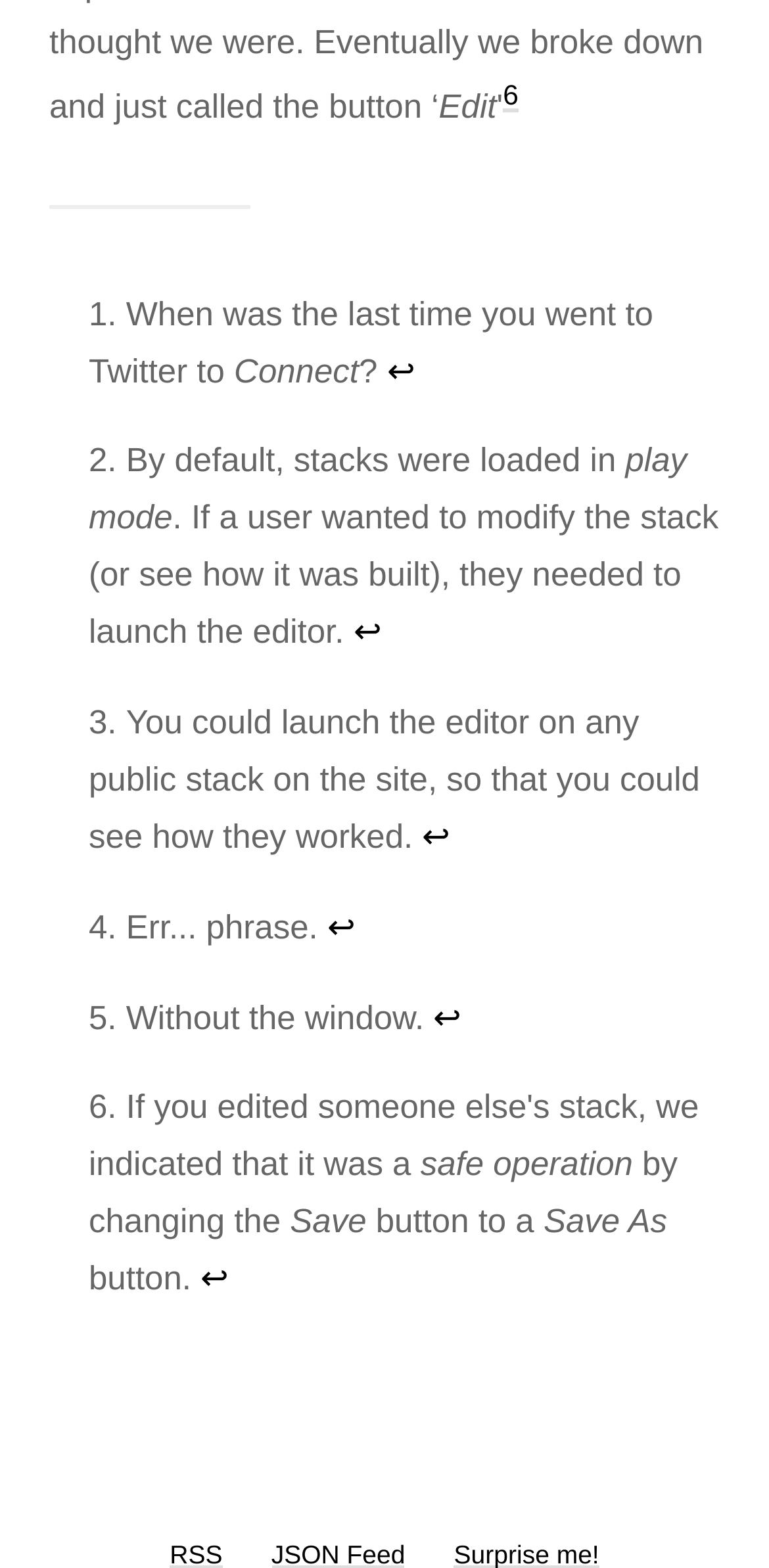Specify the bounding box coordinates of the element's area that should be clicked to execute the given instruction: "Click Save As". The coordinates should be four float numbers between 0 and 1, i.e., [left, top, right, bottom].

[0.707, 0.767, 0.868, 0.791]